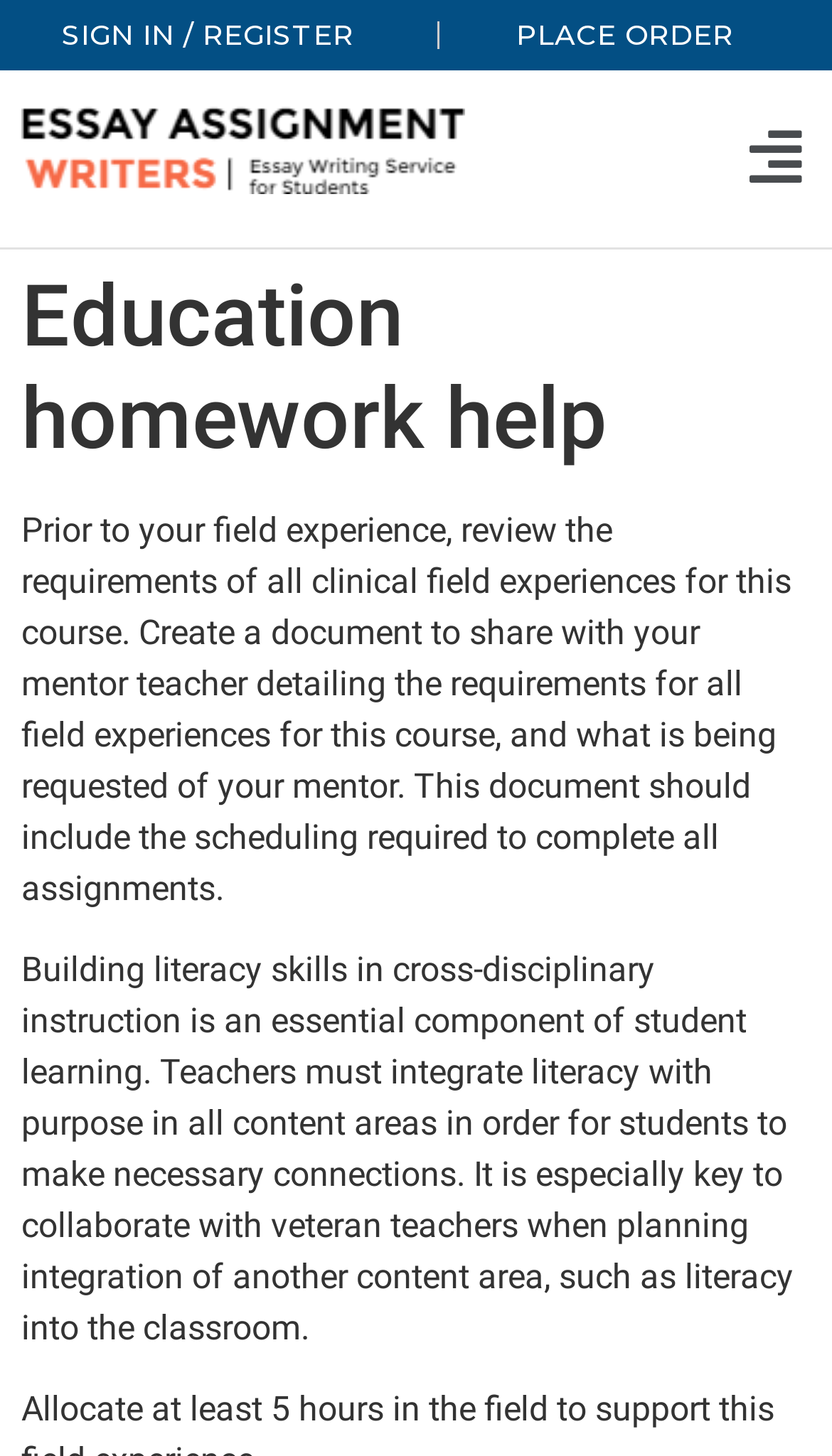Answer the question with a brief word or phrase:
What is the purpose of the website?

Education homework help